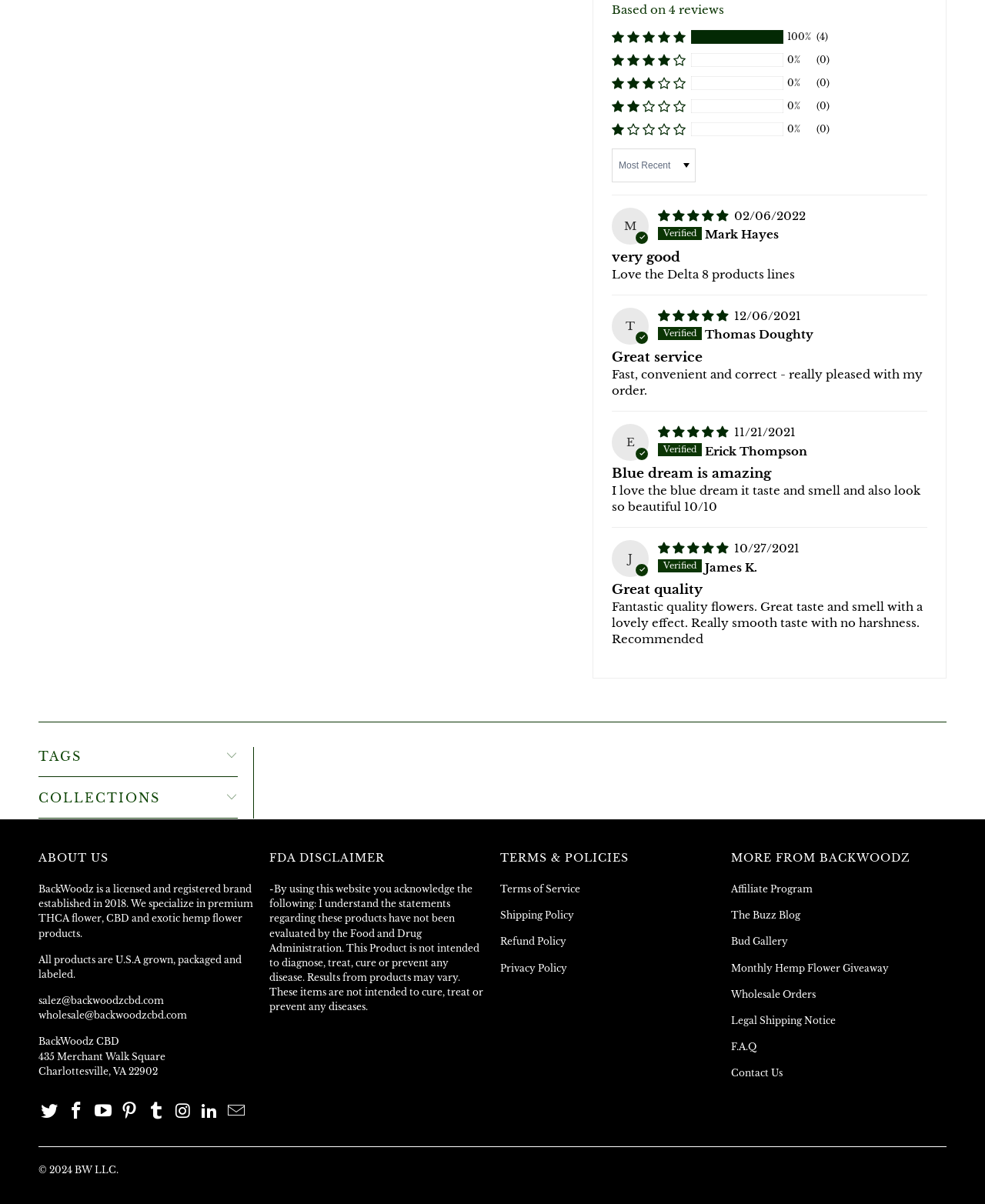Determine the bounding box coordinates of the region I should click to achieve the following instruction: "Contact 'salez@backwoodzcbd.com'". Ensure the bounding box coordinates are four float numbers between 0 and 1, i.e., [left, top, right, bottom].

[0.039, 0.826, 0.166, 0.836]